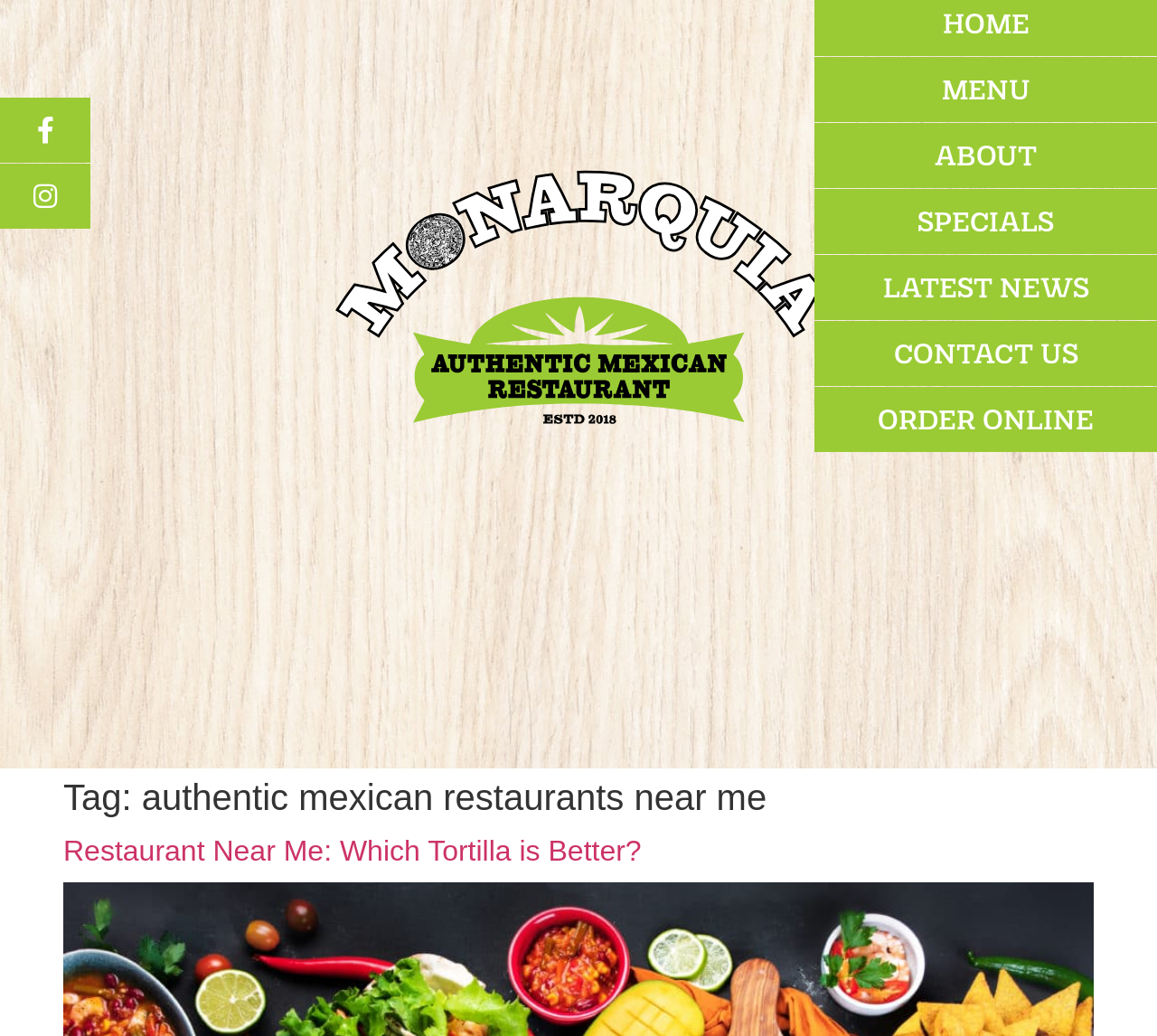Provide the bounding box coordinates of the HTML element described by the text: "Latest News". The coordinates should be in the format [left, top, right, bottom] with values between 0 and 1.

[0.704, 0.246, 1.0, 0.309]